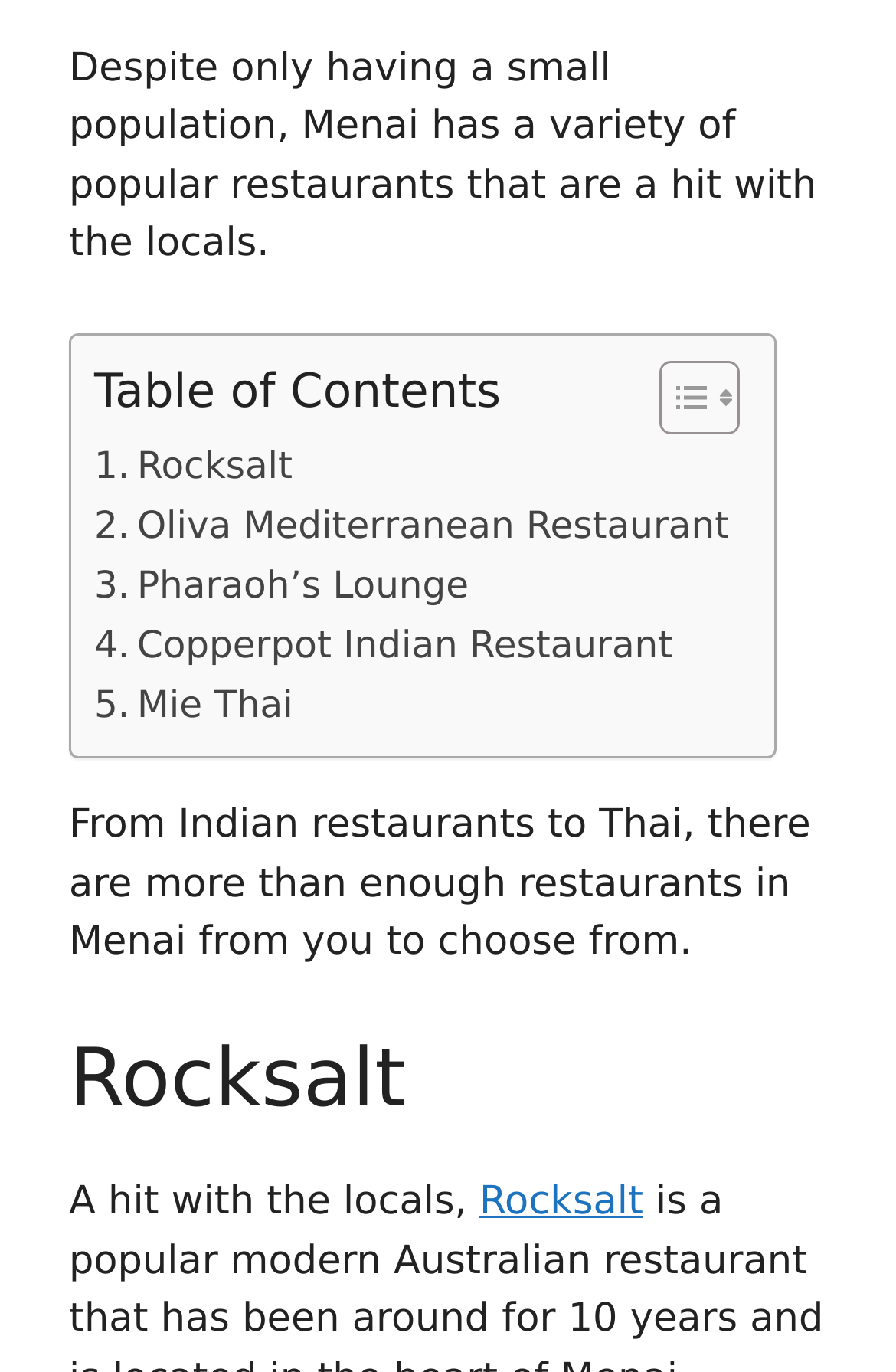Predict the bounding box of the UI element that fits this description: "Rocksalt".

[0.535, 0.86, 0.718, 0.893]